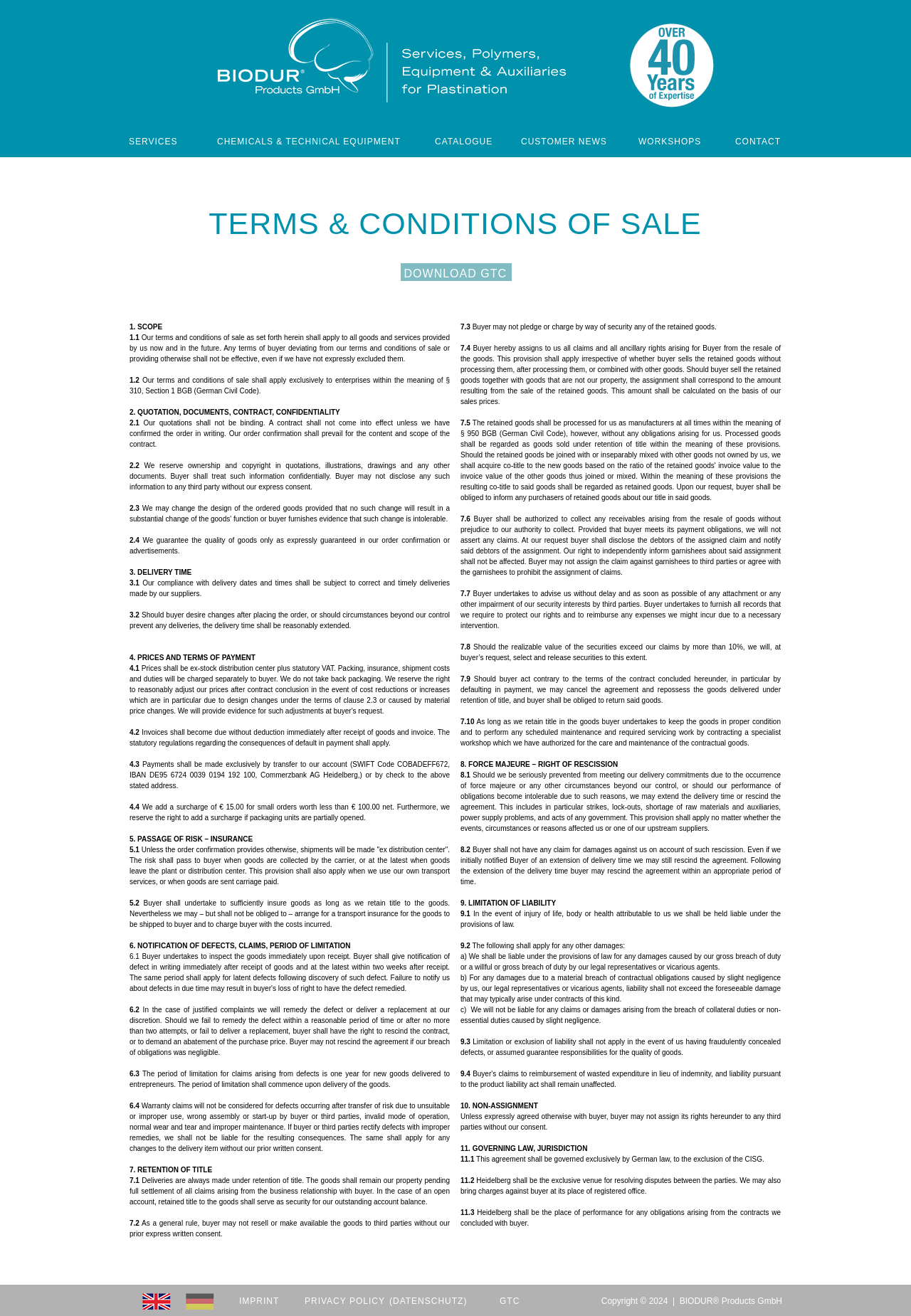Find the bounding box coordinates of the clickable element required to execute the following instruction: "Click SERVICES". Provide the coordinates as four float numbers between 0 and 1, i.e., [left, top, right, bottom].

[0.141, 0.104, 0.201, 0.116]